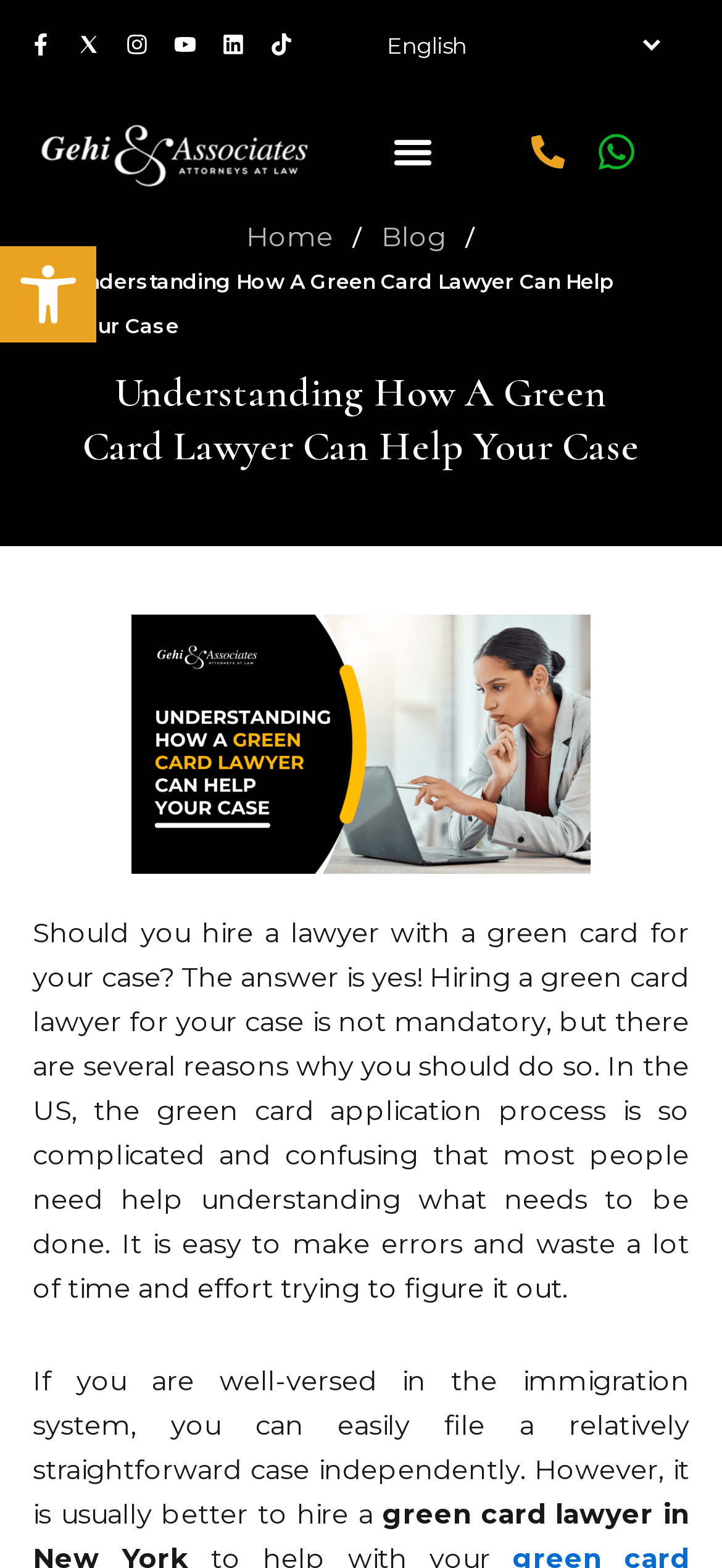Analyze the image and provide a detailed answer to the question: Is the language selection menu expanded?

I checked the language selection menu by looking at the combobox element, which has a property 'expanded' set to False, indicating that the menu is not expanded.